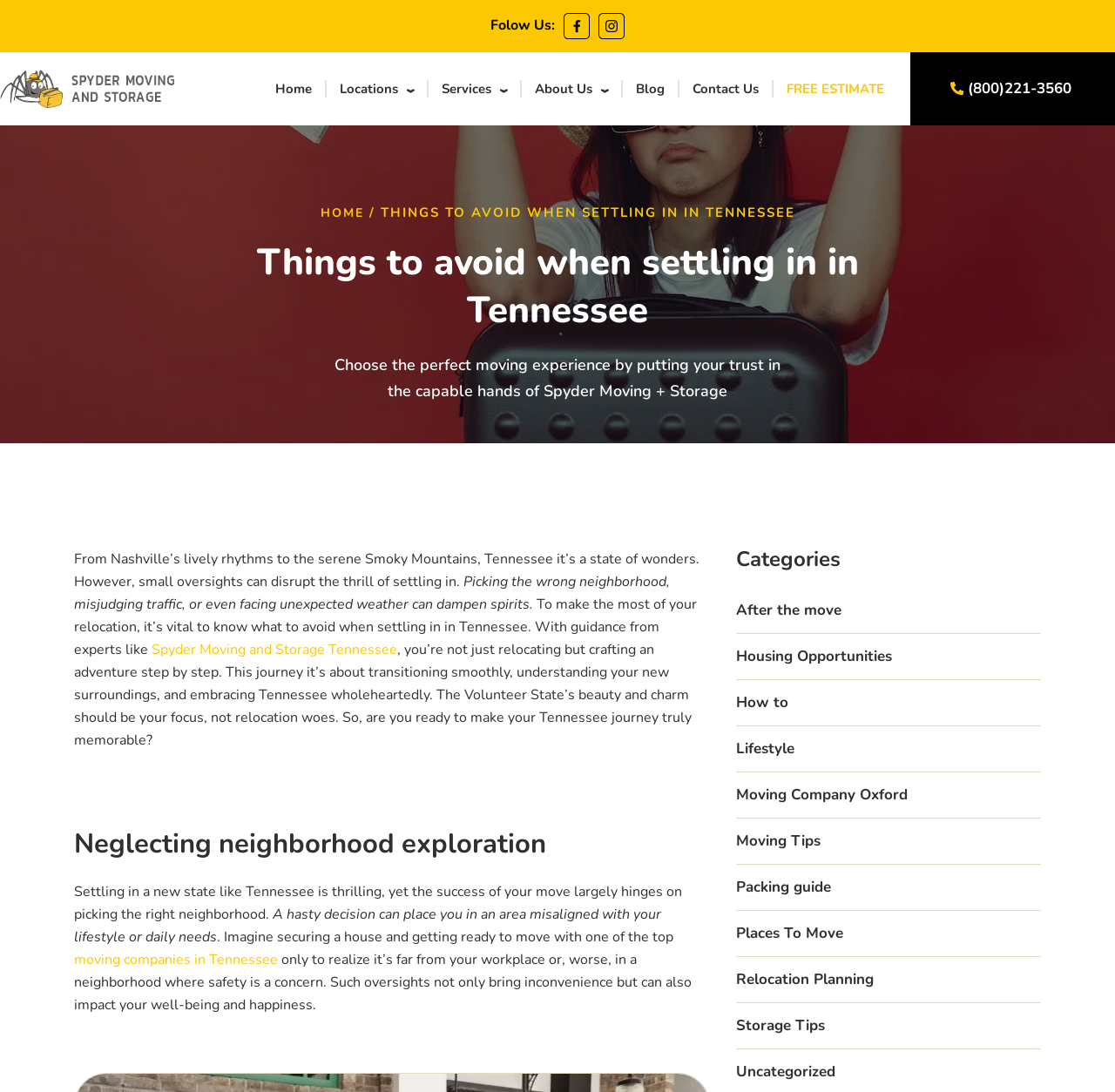Could you highlight the region that needs to be clicked to execute the instruction: "Learn about moving companies in Tennessee"?

[0.066, 0.87, 0.249, 0.888]